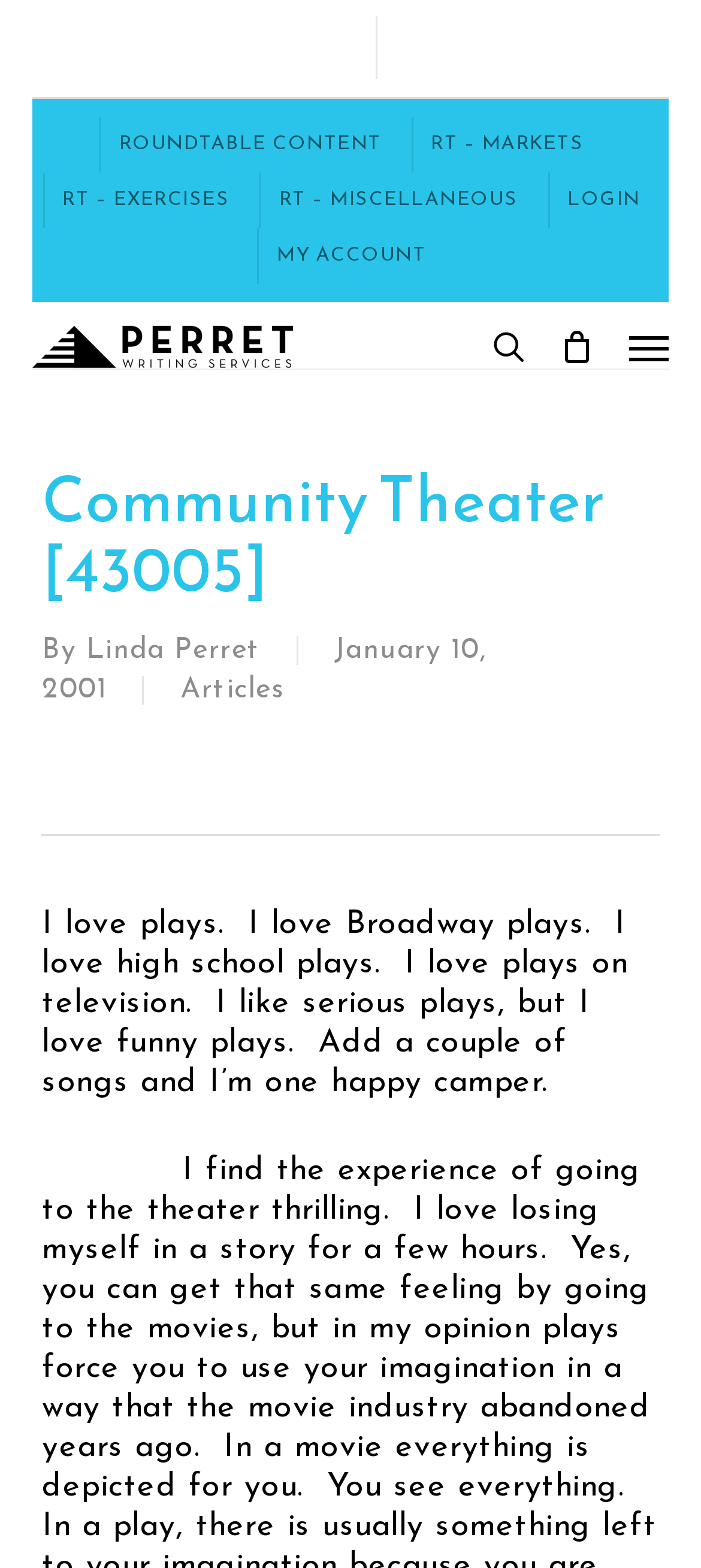Please identify the bounding box coordinates of the element on the webpage that should be clicked to follow this instruction: "Go to Comedy Writer’s Room". The bounding box coordinates should be given as four float numbers between 0 and 1, formatted as [left, top, right, bottom].

[0.046, 0.207, 0.418, 0.235]